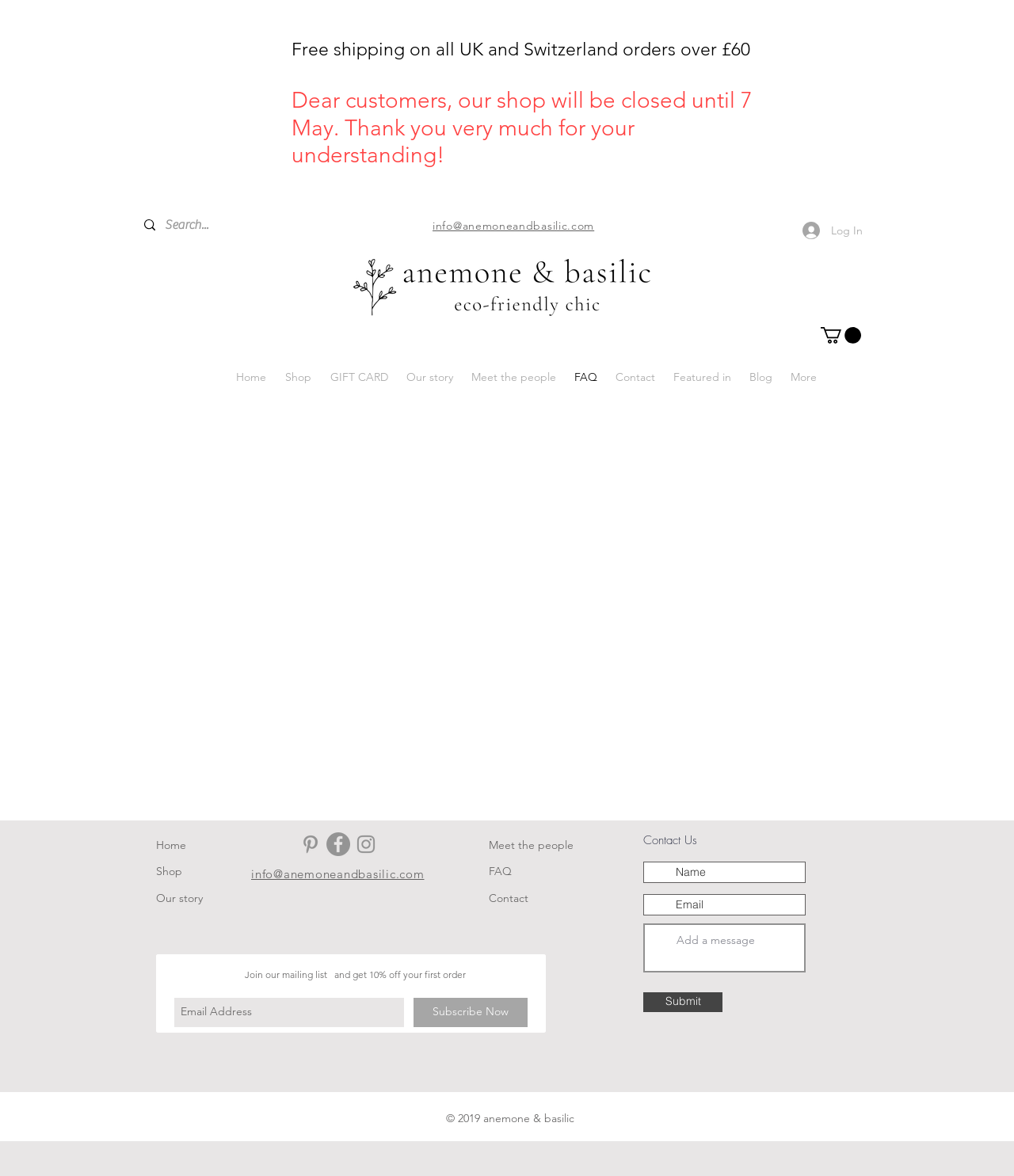Please identify the bounding box coordinates of the clickable element to fulfill the following instruction: "Submit your contact form". The coordinates should be four float numbers between 0 and 1, i.e., [left, top, right, bottom].

[0.634, 0.844, 0.712, 0.86]